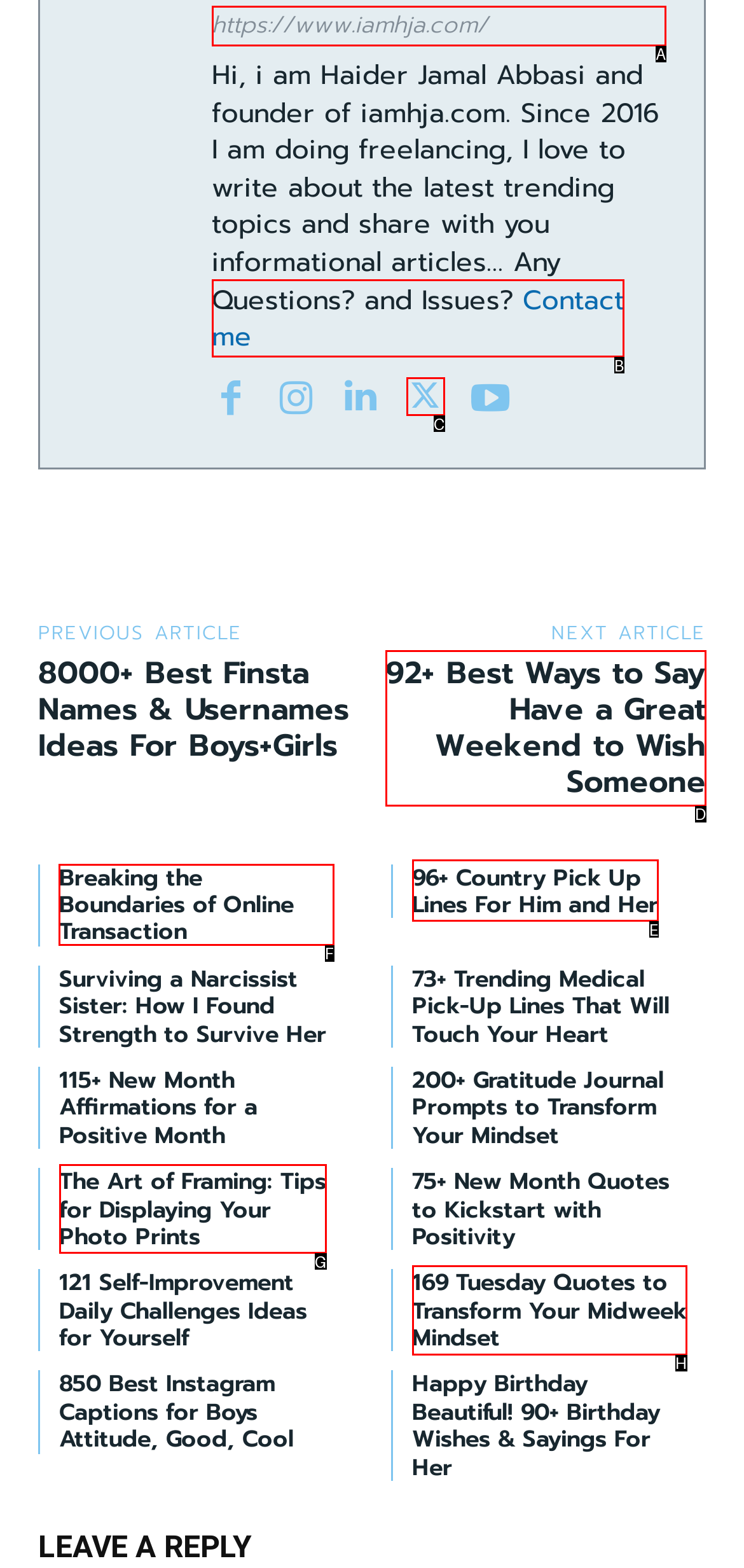Determine which letter corresponds to the UI element to click for this task: View the 'Breaking the Boundaries of Online Transaction' article
Respond with the letter from the available options.

F